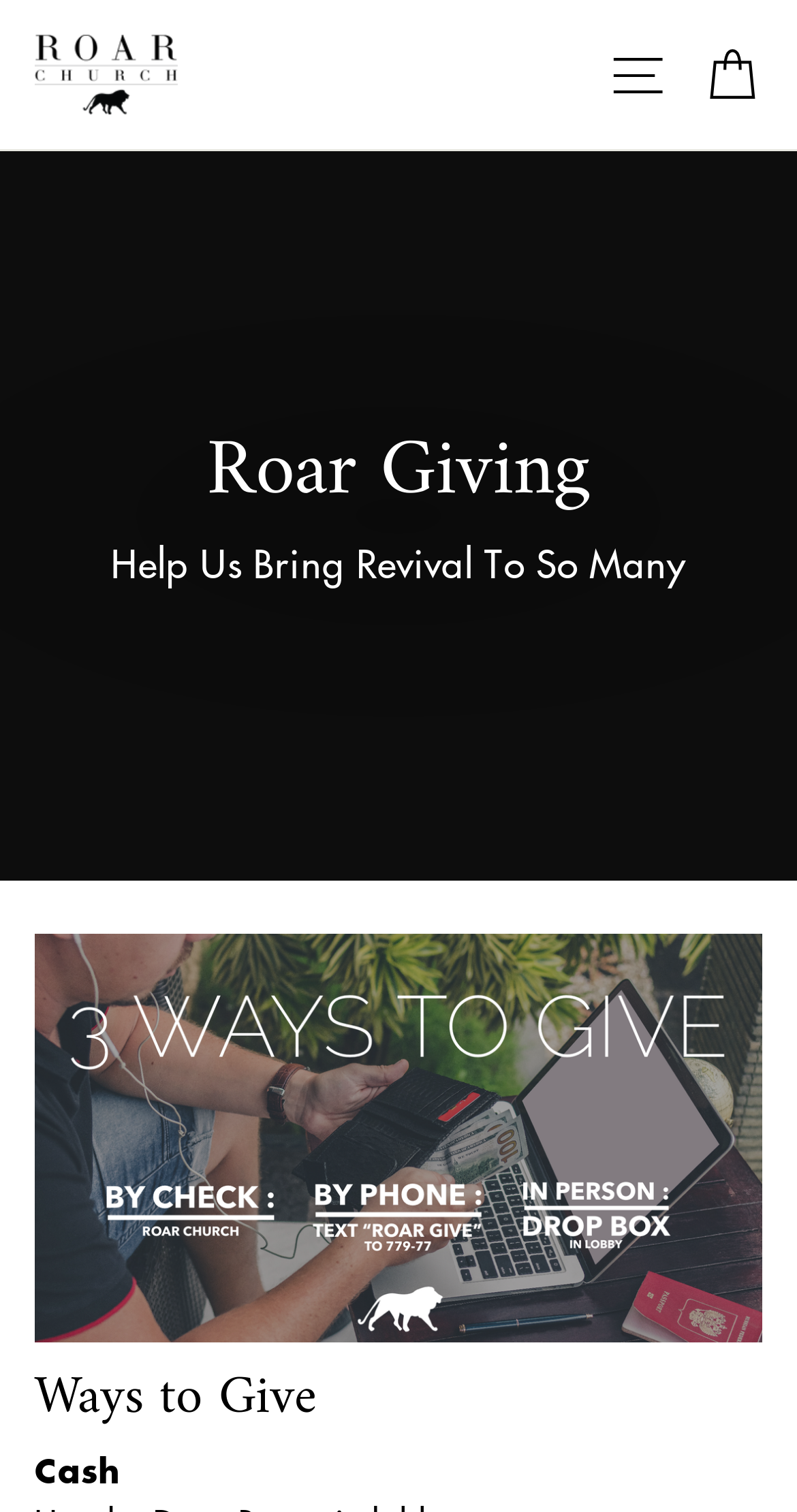Determine the bounding box coordinates of the UI element described by: "alt="Roar Church"".

[0.044, 0.023, 0.223, 0.076]